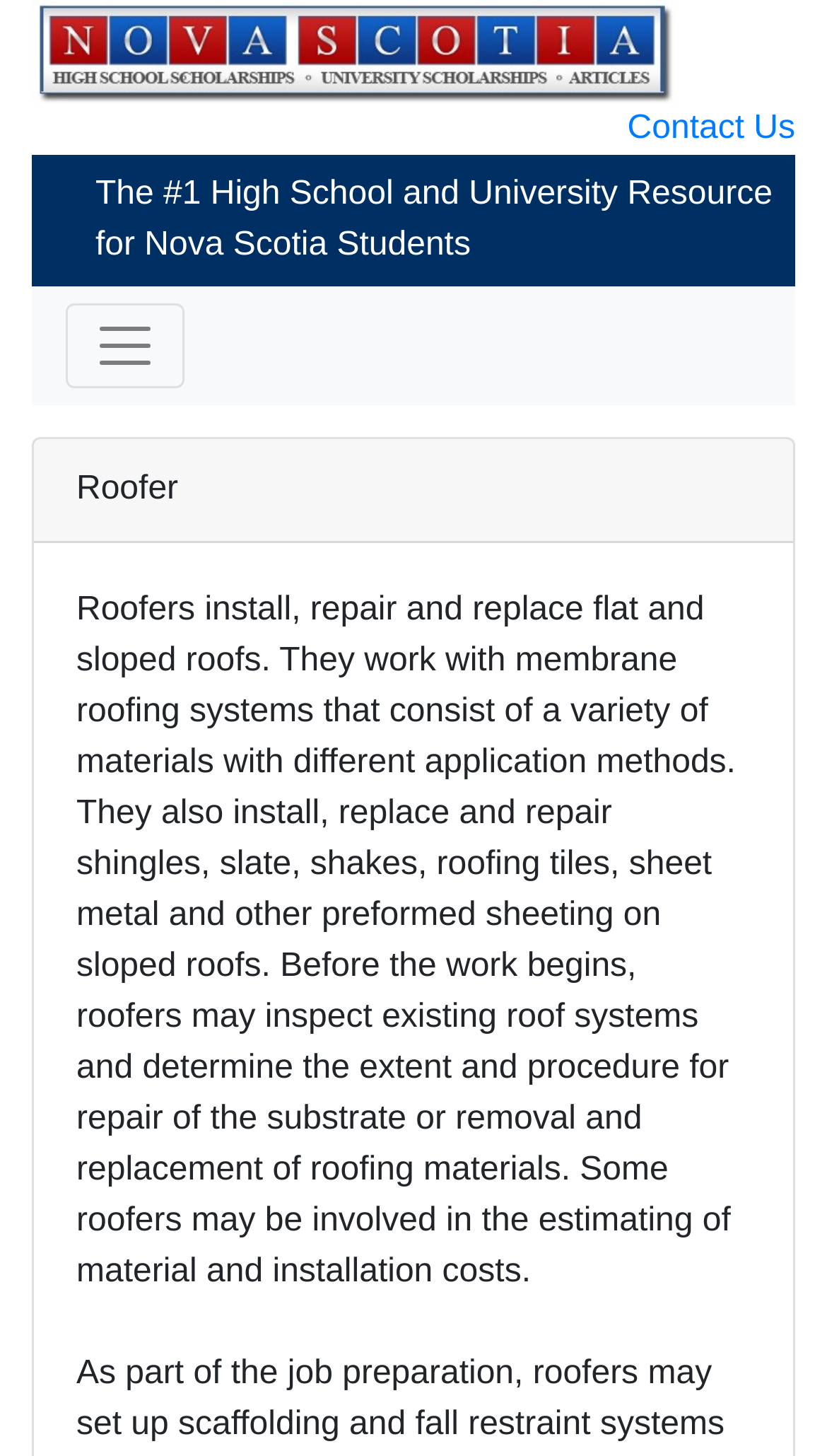Identify the bounding box for the element characterized by the following description: "aria-label="Toggle navigation"".

[0.079, 0.209, 0.223, 0.267]